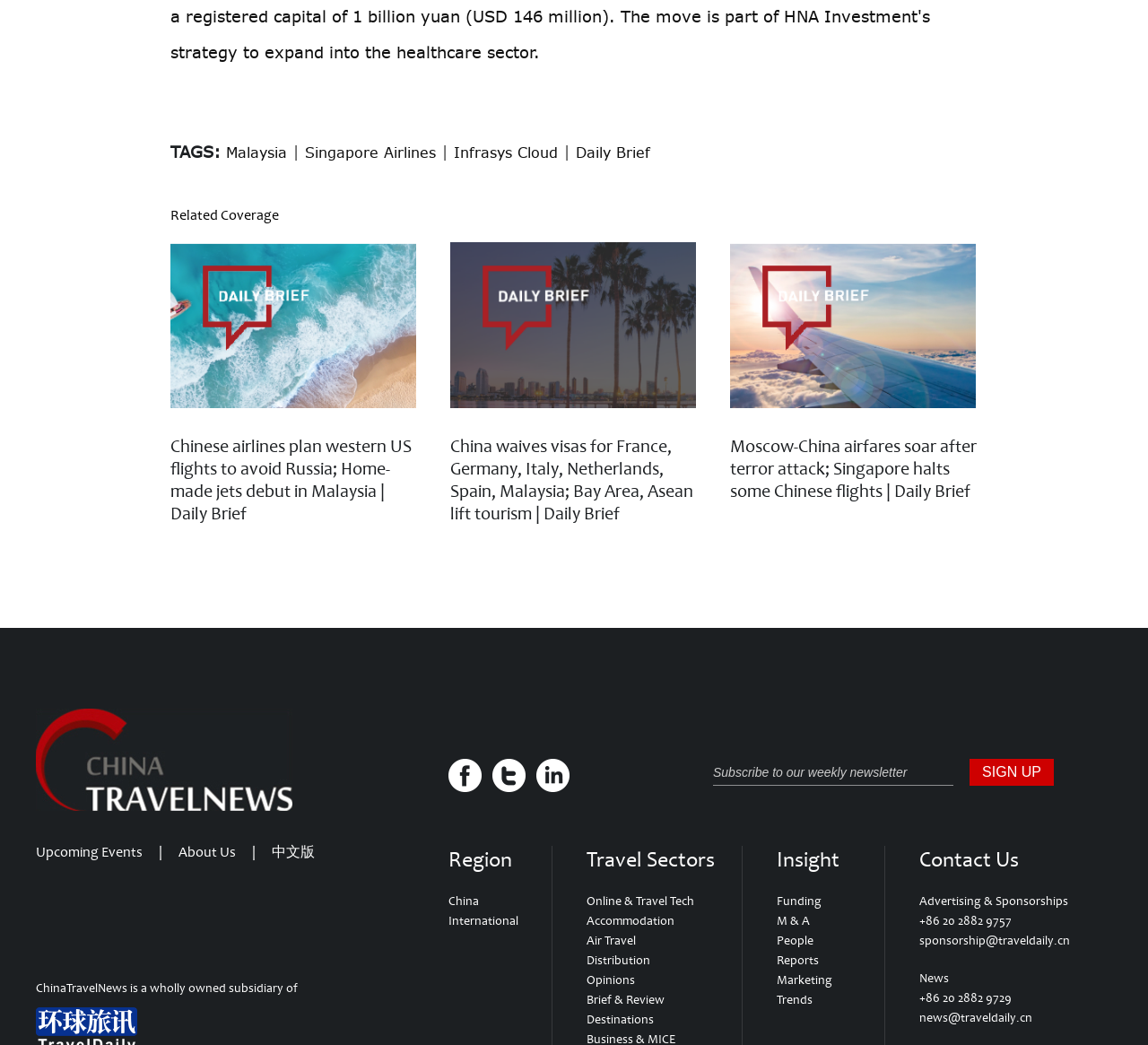Please predict the bounding box coordinates of the element's region where a click is necessary to complete the following instruction: "Click on the 'Malaysia' tag". The coordinates should be represented by four float numbers between 0 and 1, i.e., [left, top, right, bottom].

[0.197, 0.137, 0.25, 0.154]